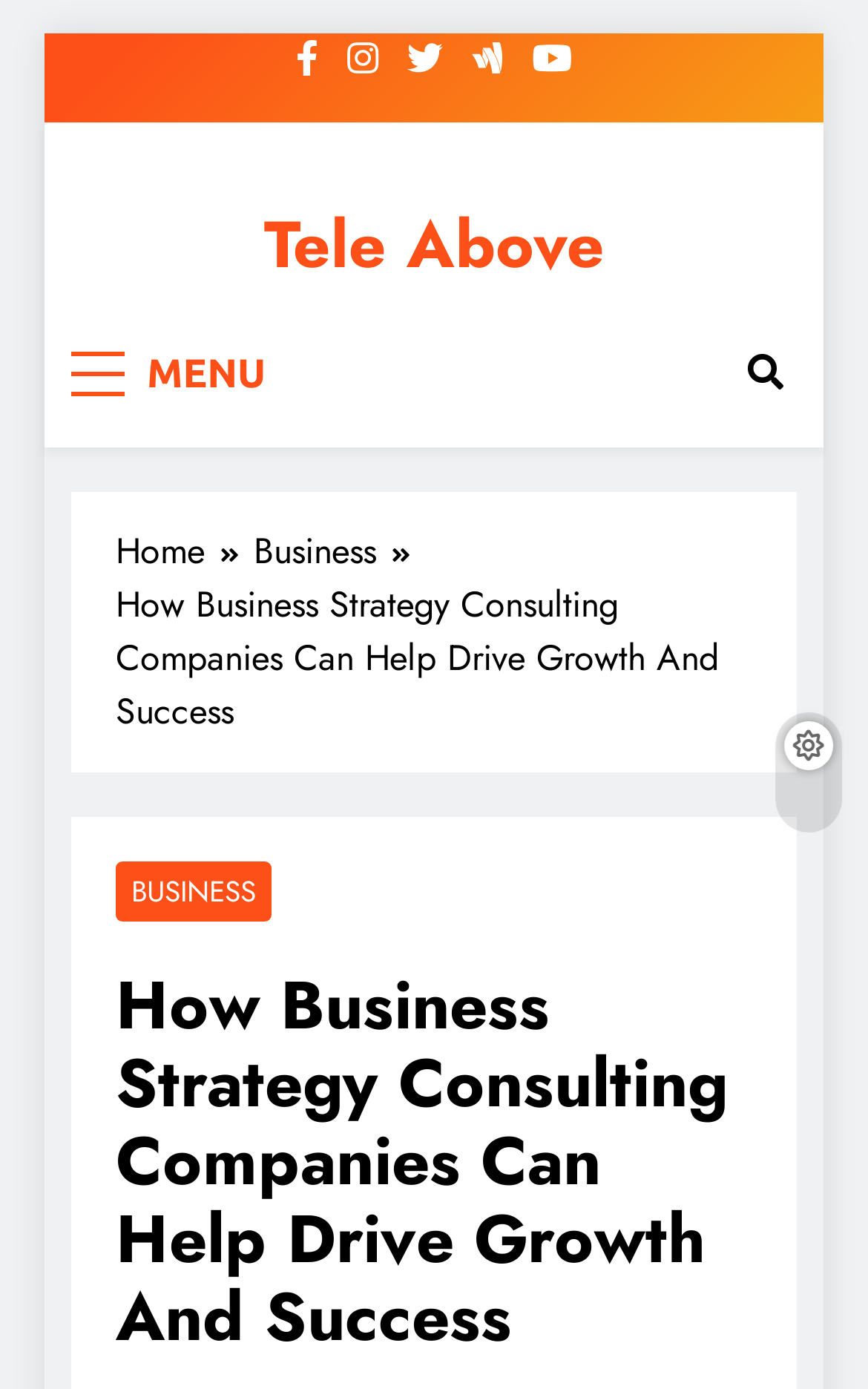What is the topic of the webpage content?
Using the visual information, reply with a single word or short phrase.

Business growth and success